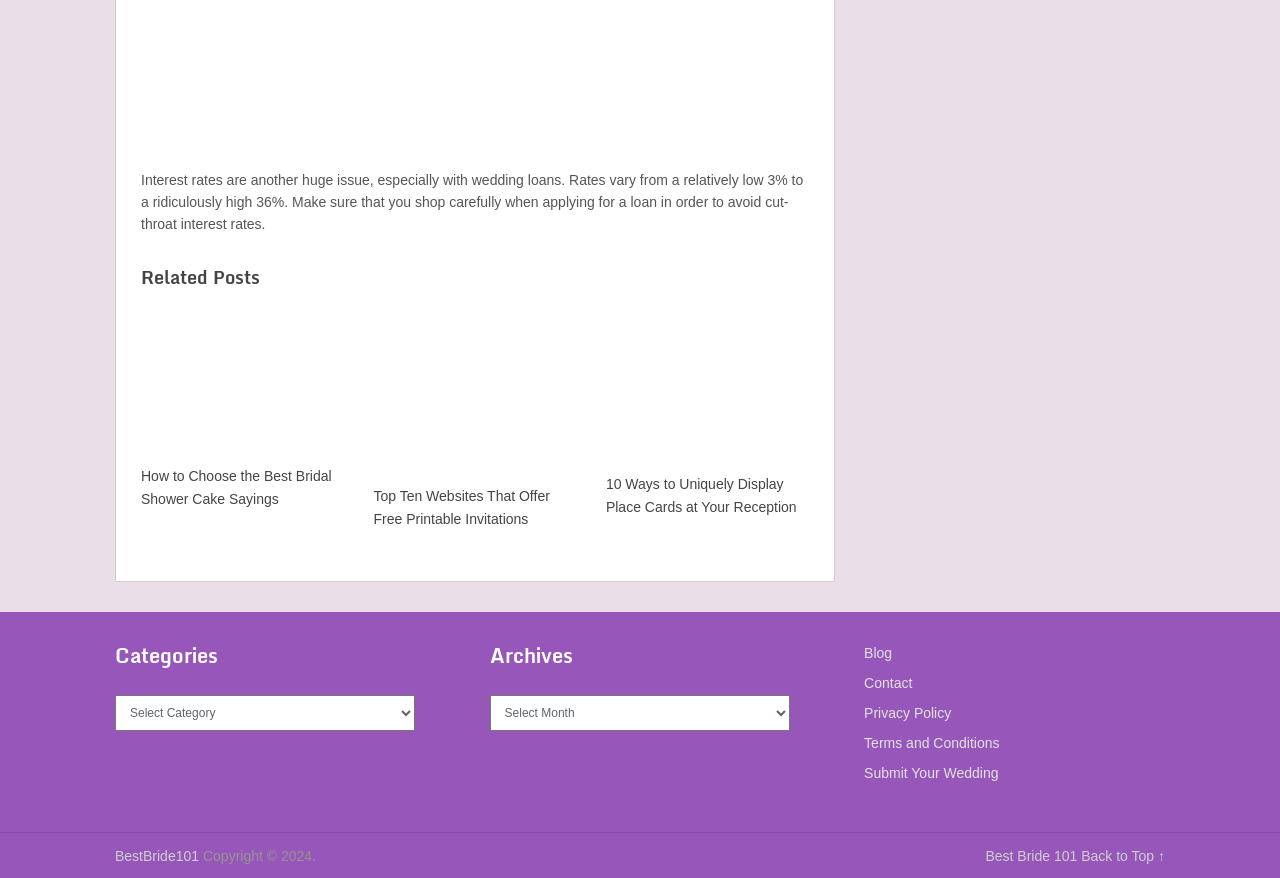Determine the bounding box coordinates of the clickable element to achieve the following action: 'Read related posts'. Provide the coordinates as four float values between 0 and 1, formatted as [left, top, right, bottom].

[0.11, 0.301, 0.632, 0.33]